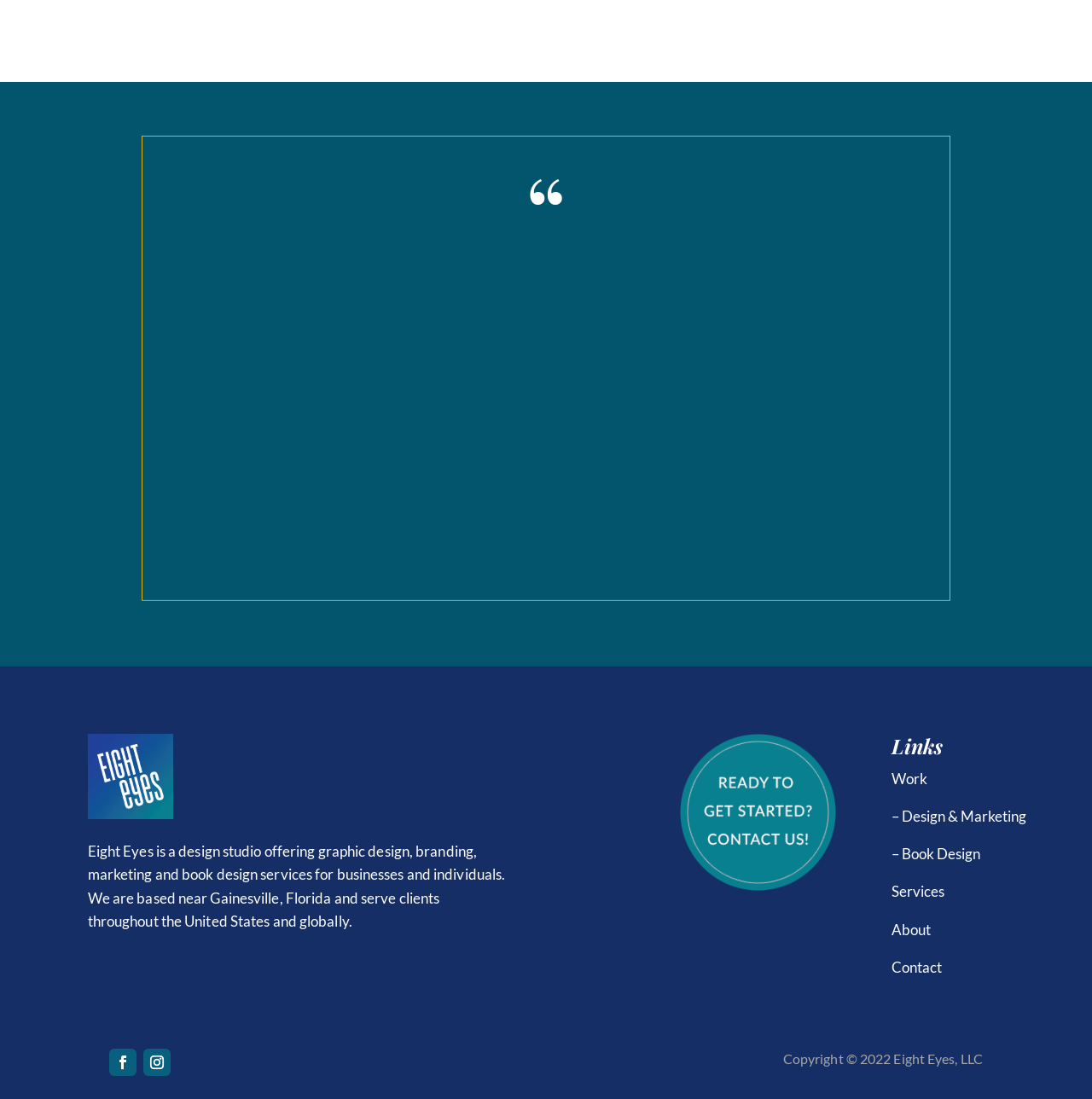Please find the bounding box coordinates of the element's region to be clicked to carry out this instruction: "Read the testimonial".

[0.253, 0.257, 0.747, 0.409]